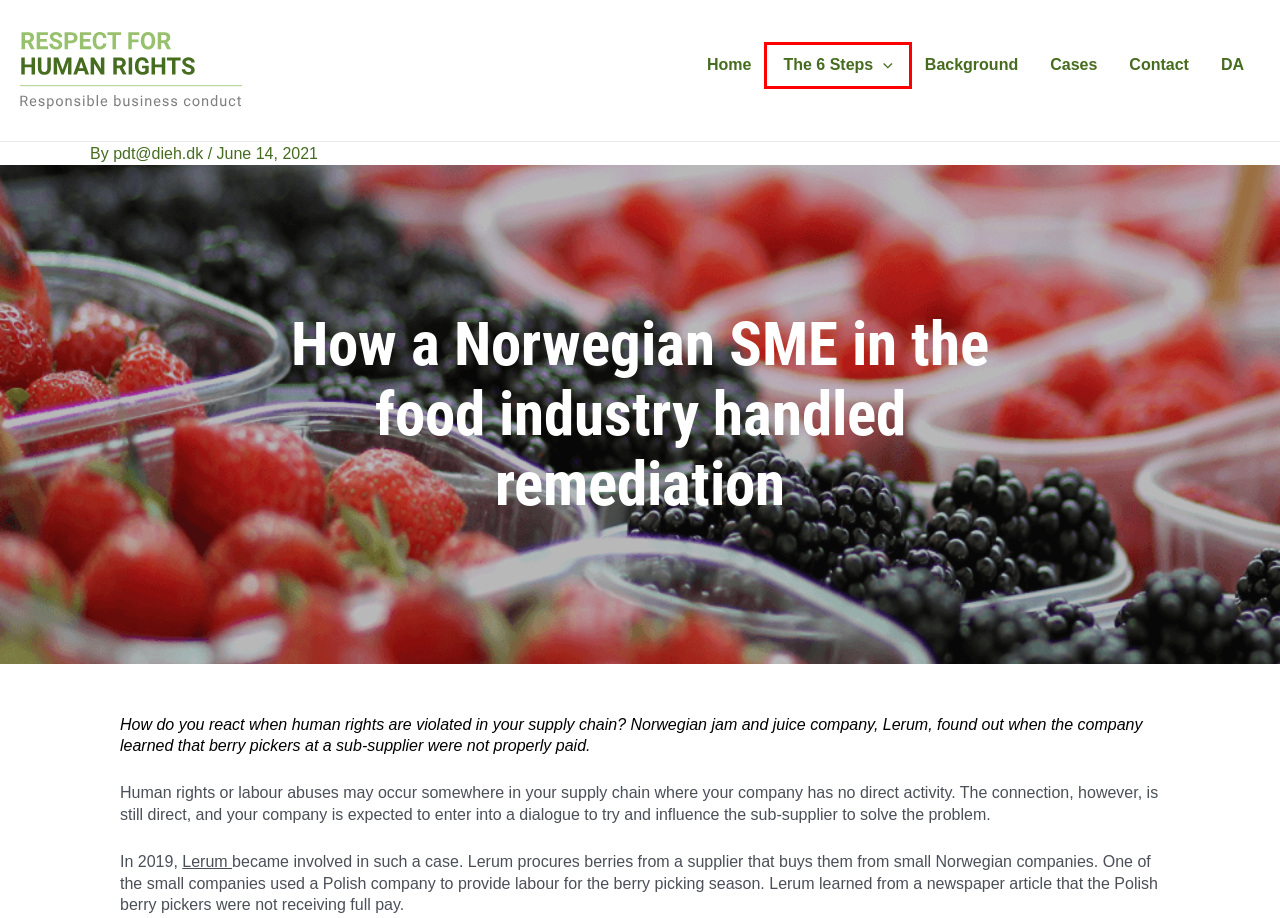You are provided with a screenshot of a webpage where a red rectangle bounding box surrounds an element. Choose the description that best matches the new webpage after clicking the element in the red bounding box. Here are the choices:
A. pdt@dieh.dk, skribent på Respect for Human Rights
B. Sådan håndterede en norsk SMV i fødevarebranchen oprejsning - Respekt for Menneskerettigheder
C. Contact - Respect for Human Rights
D. Lerum
E. Background - Respect for Human Rights
F. Cases - Respect for Human Rights
G. Respect for Human Rights
H. The 6 steps of due diligence - Respect for Human Rights

H